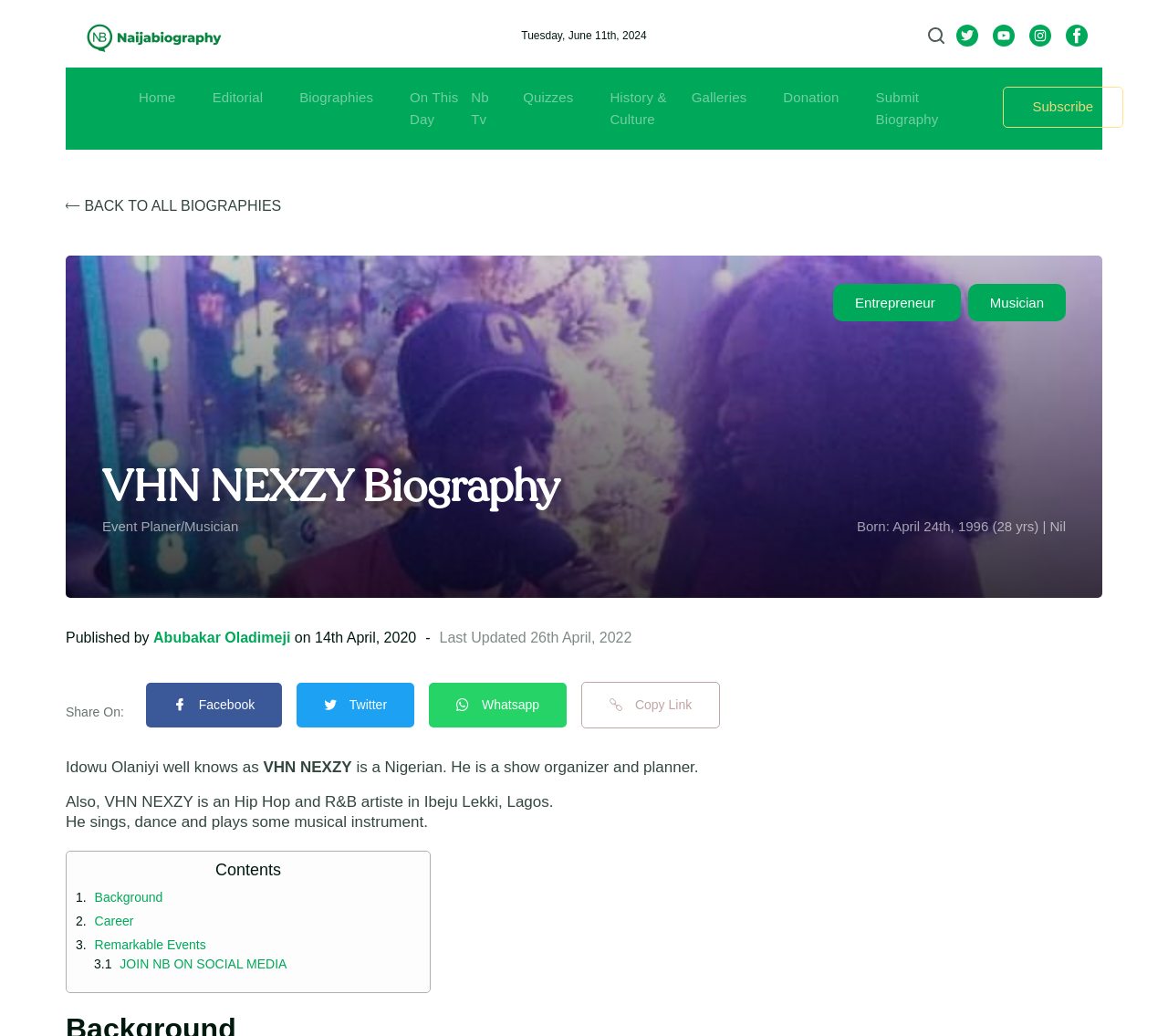Please reply to the following question using a single word or phrase: 
What is the date of birth of VHN Nexzy?

April 24th, 1996